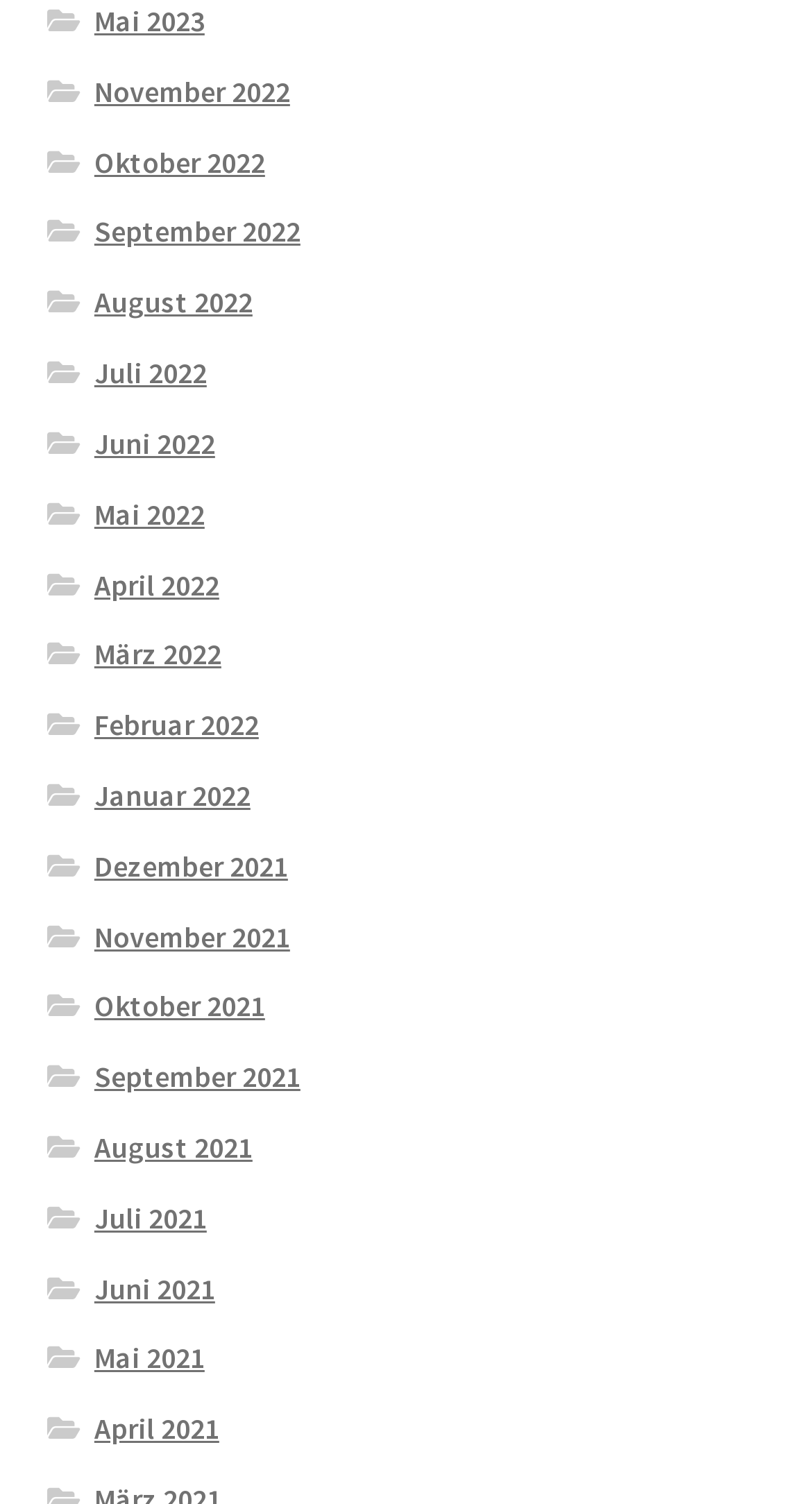Answer the following query with a single word or phrase:
How many links are there in the first row?

4